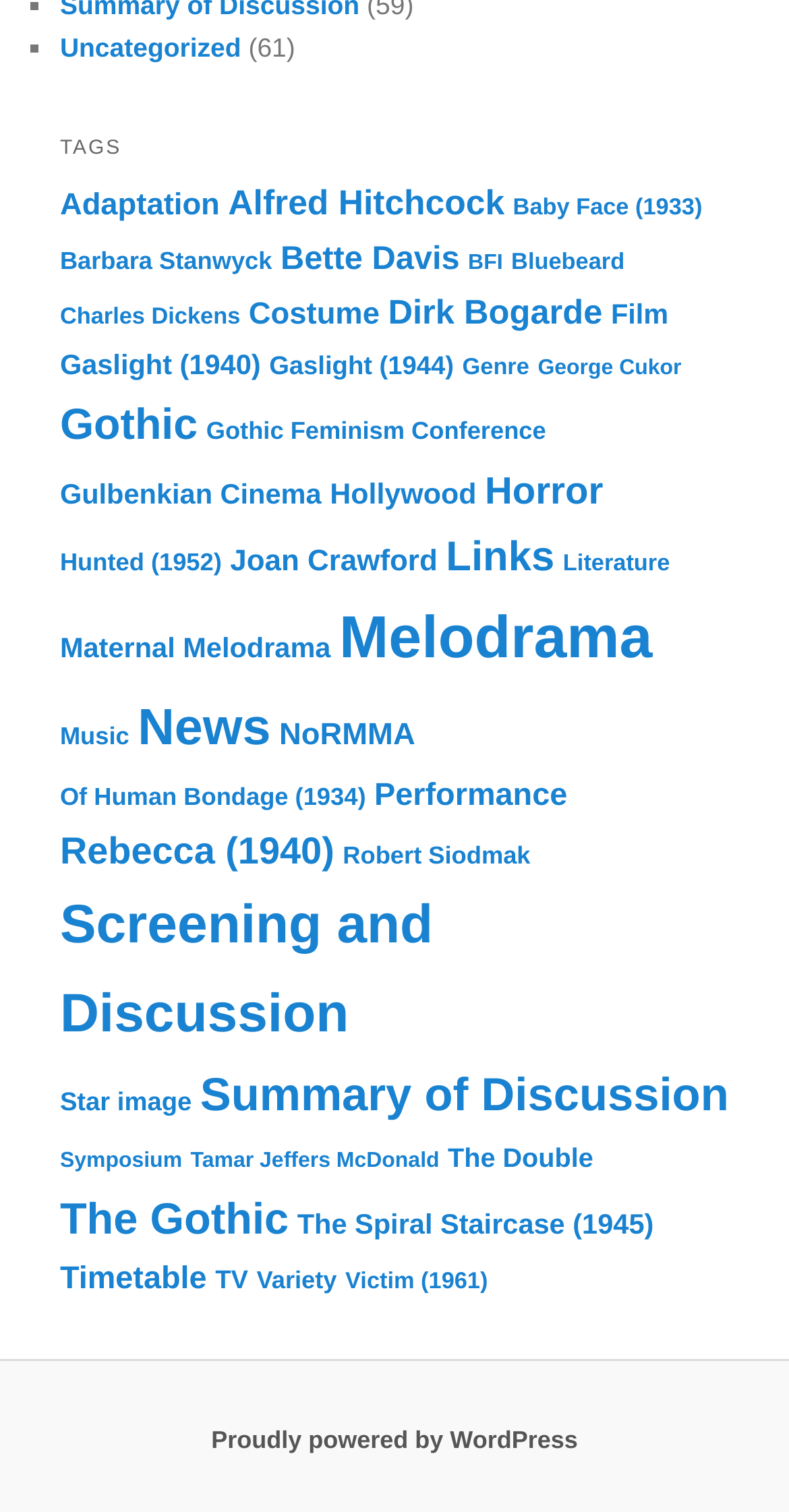What is the category located at the bottom left of the webpage?
Kindly give a detailed and elaborate answer to the question.

By examining the bounding box coordinates of the links, I determined that the category located at the bottom left of the webpage is 'TV', which has 11 items listed.